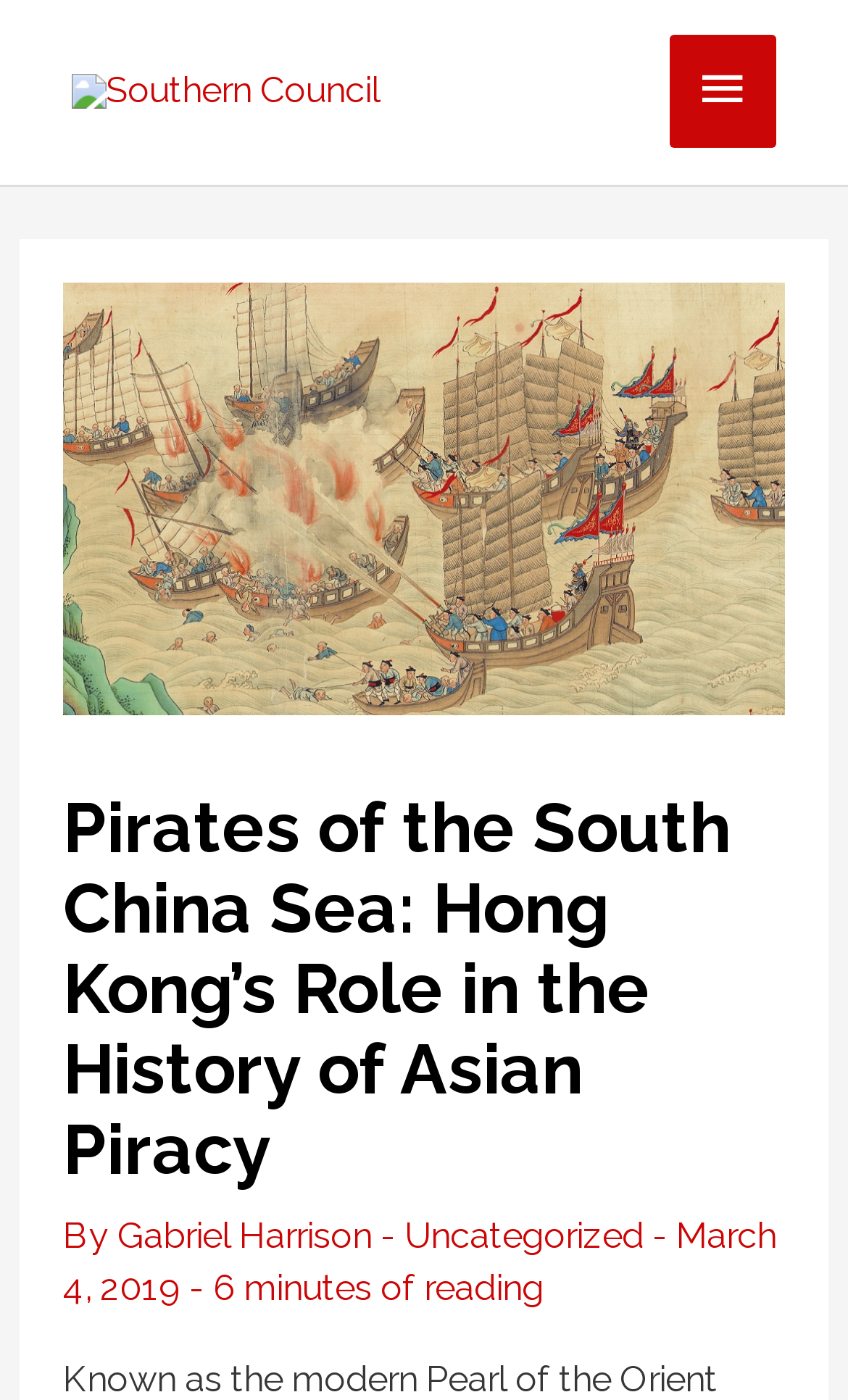Reply to the question with a brief word or phrase: What is the category of this article?

Uncategorized